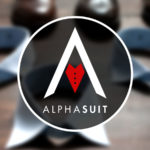Using the elements shown in the image, answer the question comprehensively: What is hinted at in the background of the image?

In the background of the image, blurred outlines of various tailoring tools can be seen, evoking a sense of craftsmanship and attention to detail that AlphaSuit promises to its clients.